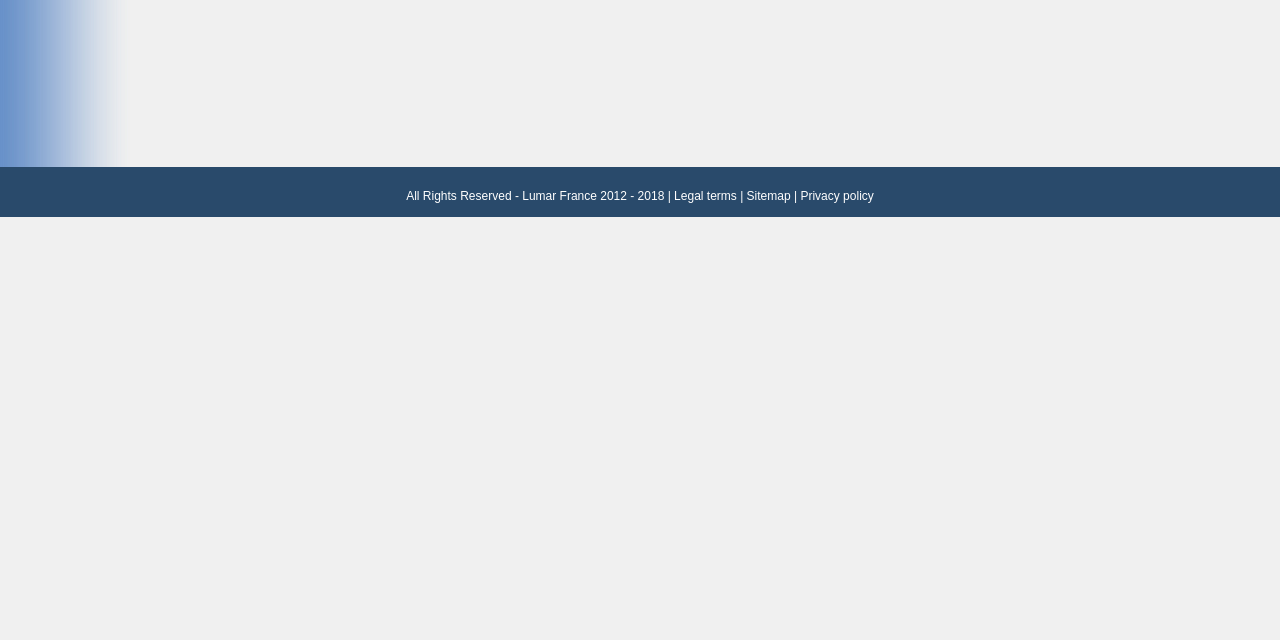Bounding box coordinates are to be given in the format (top-left x, top-left y, bottom-right x, bottom-right y). All values must be floating point numbers between 0 and 1. Provide the bounding box coordinate for the UI element described as: Sitemap

[0.583, 0.295, 0.618, 0.317]